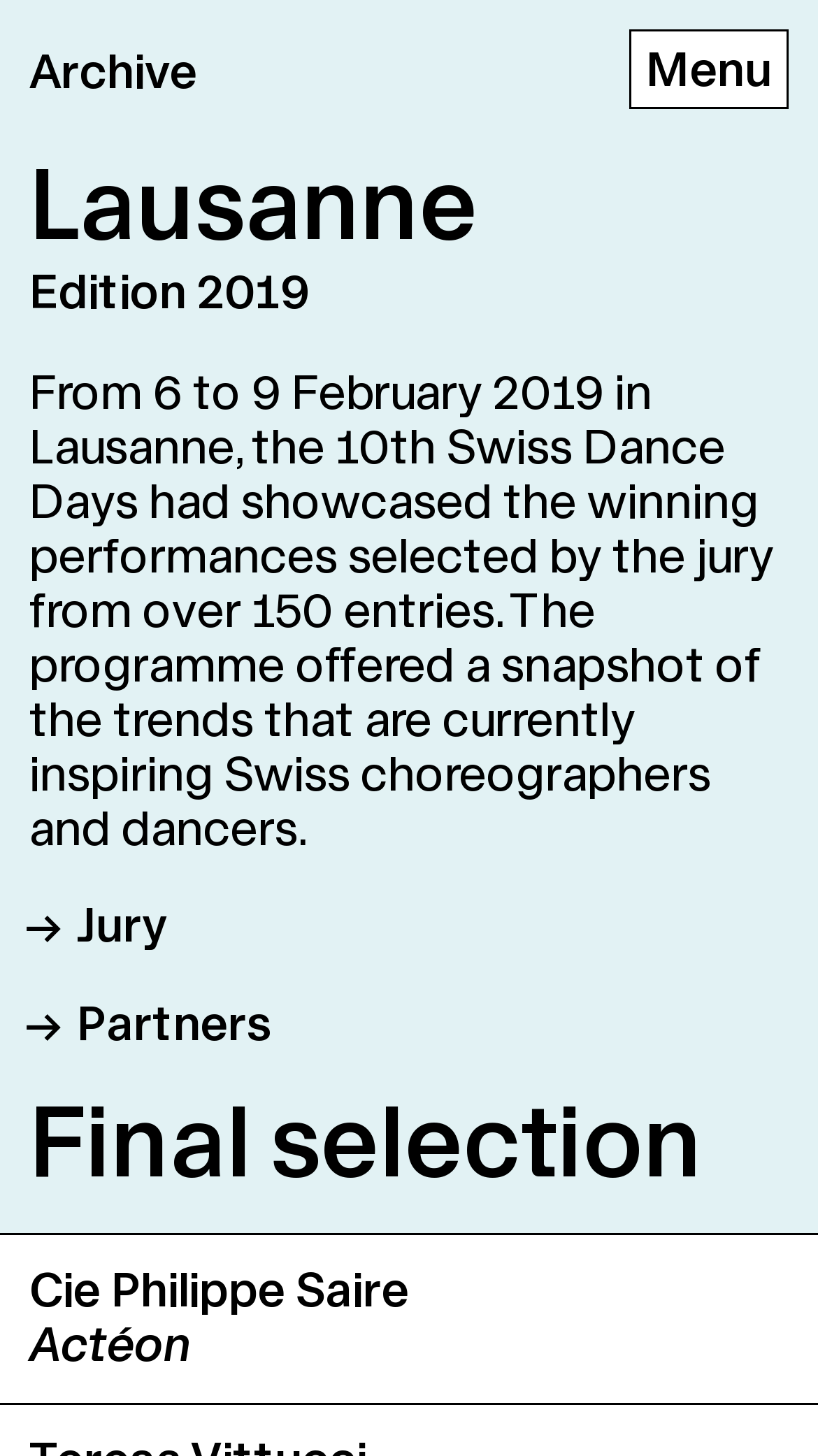Summarize the webpage with intricate details.

The webpage is about the Swiss Dance Days, a national and international platform for professional dance in Switzerland. At the top left corner, there is a Lottie animation with a heading and an image. Next to it, on the top right corner, there is a menu button. Below the animation, there is a heading "Edition 2024" and an "Info" button.

The main content of the webpage is divided into several sections, each with a heading and descriptive text. The first section is about an event in 2019, with a heading "Lau\xadsanne" and a subheading "Edition 2019". The text describes the event, which showcased winning performances selected by a jury from over 150 entries.

The second section is about the jury, with a heading "↓ Jury" and a list of jury members, including their names and titles. The third section is about partners, with a heading "↓ Partners" and a list of partner organizations, including Théâtre Vidy-Lausanne, Théâtre Sévelin 36, and La Manufacture - Haute école des arts de la scène.

The fourth section is about a final selection, with a heading "Fi\xadnal se\xadlec\xadtion" and a subheading "Cie Philippe Saire Actéon". The text describes the selection, with a link to more information.

There are also several links to other pages, including "D", "E", and "F", which are likely language selection options. Additionally, there is an "Archive" link at the top left corner of the page.